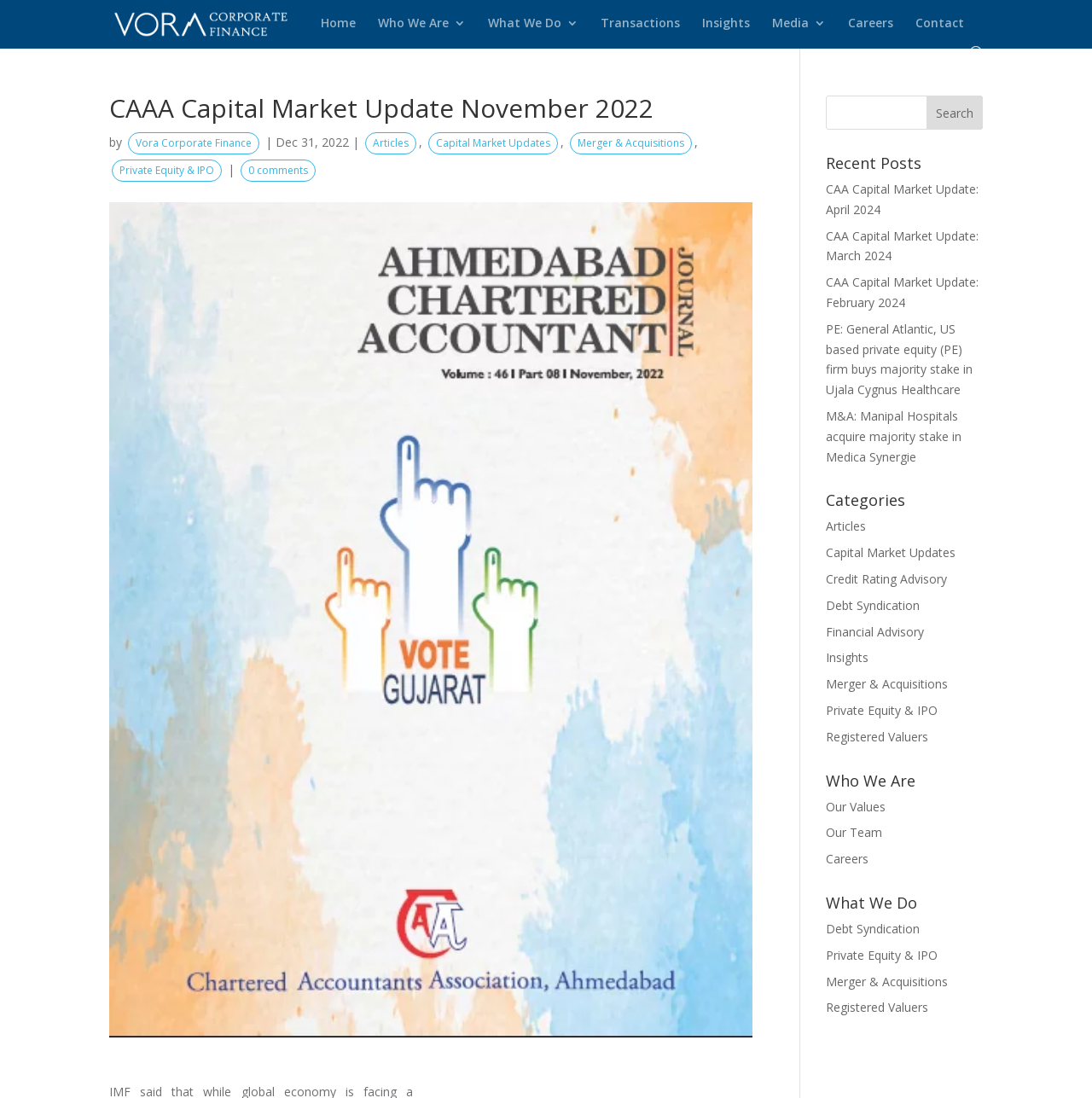Identify the bounding box coordinates for the region of the element that should be clicked to carry out the instruction: "Go to home page". The bounding box coordinates should be four float numbers between 0 and 1, i.e., [left, top, right, bottom].

[0.294, 0.016, 0.326, 0.042]